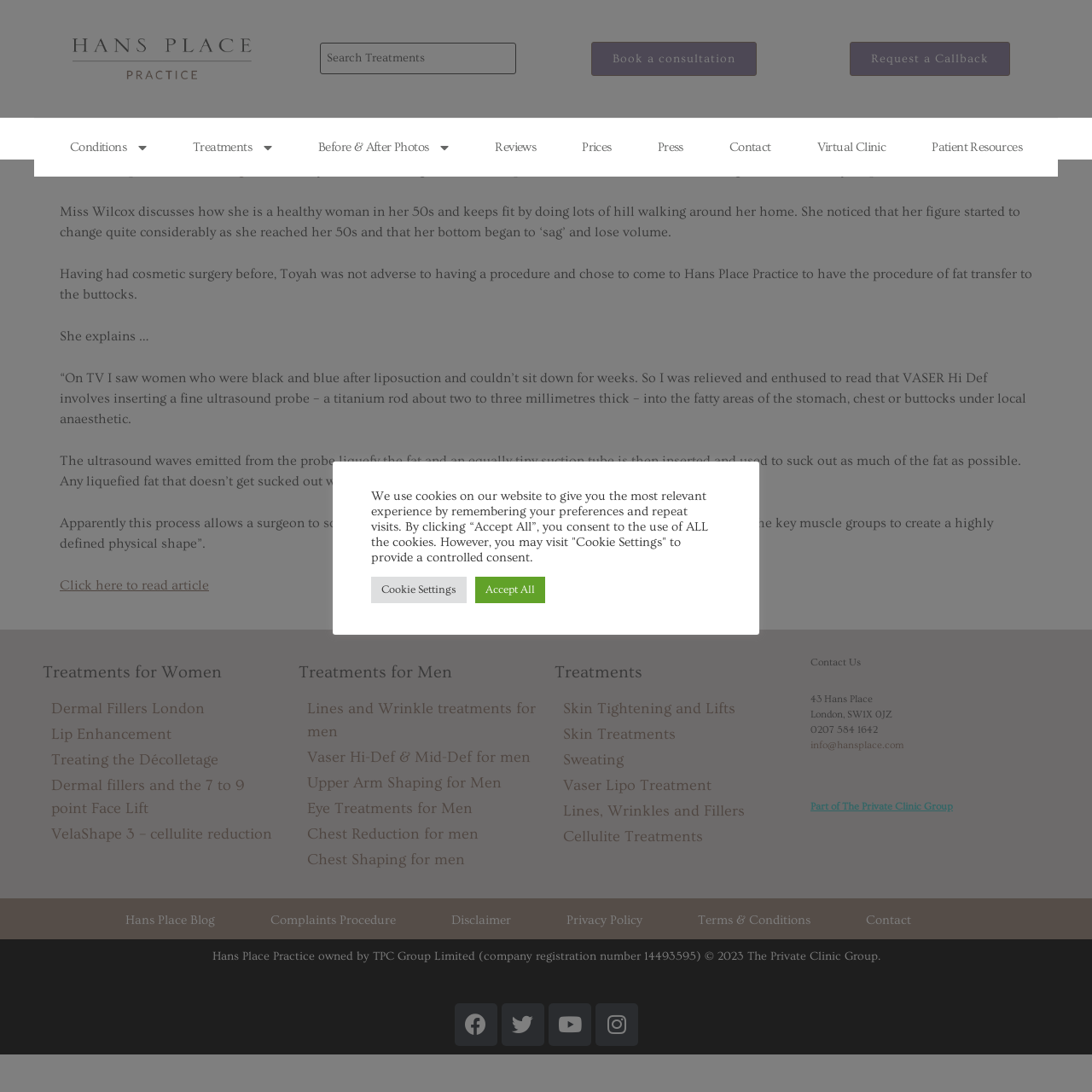Locate the UI element described as follows: "Accept All". Return the bounding box coordinates as four float numbers between 0 and 1 in the order [left, top, right, bottom].

[0.435, 0.528, 0.499, 0.552]